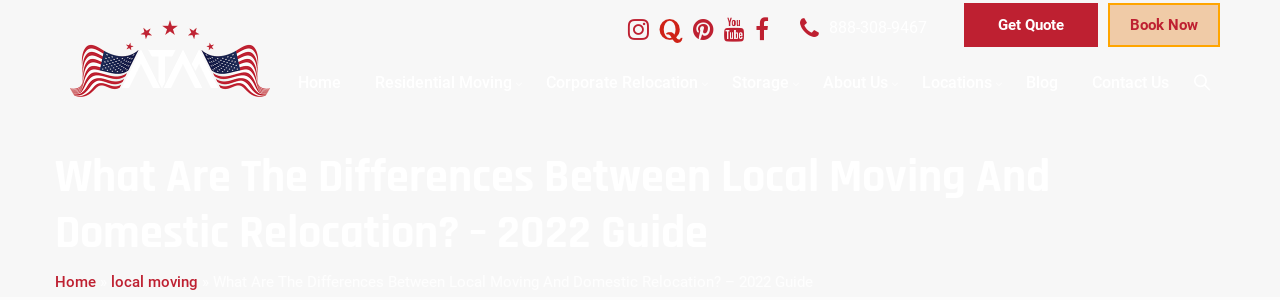Provide a comprehensive description of the image.

The image prominently displays the title "What Are The Differences Between Local Moving And Domestic Relocation? – 2022 Guide," set against a white background. This title is part of the webpage for No.1 Movers, focused on providing insights into the distinctions between local and domestic moving. The design includes thematic elements such as stars and stripes, likely representing a patriotic motif. This heading suggests a detailed exploration of moving methodologies, aimed at helping individuals understand the nuances and planning requirements of both types of relocation. Above the title, various navigation links are visible, including options such as "Home," "Residential Moving," "Corporate Relocation," and "Get Quote," indicating the user-friendly layout of the site aimed at facilitating easy access to moving services and information.